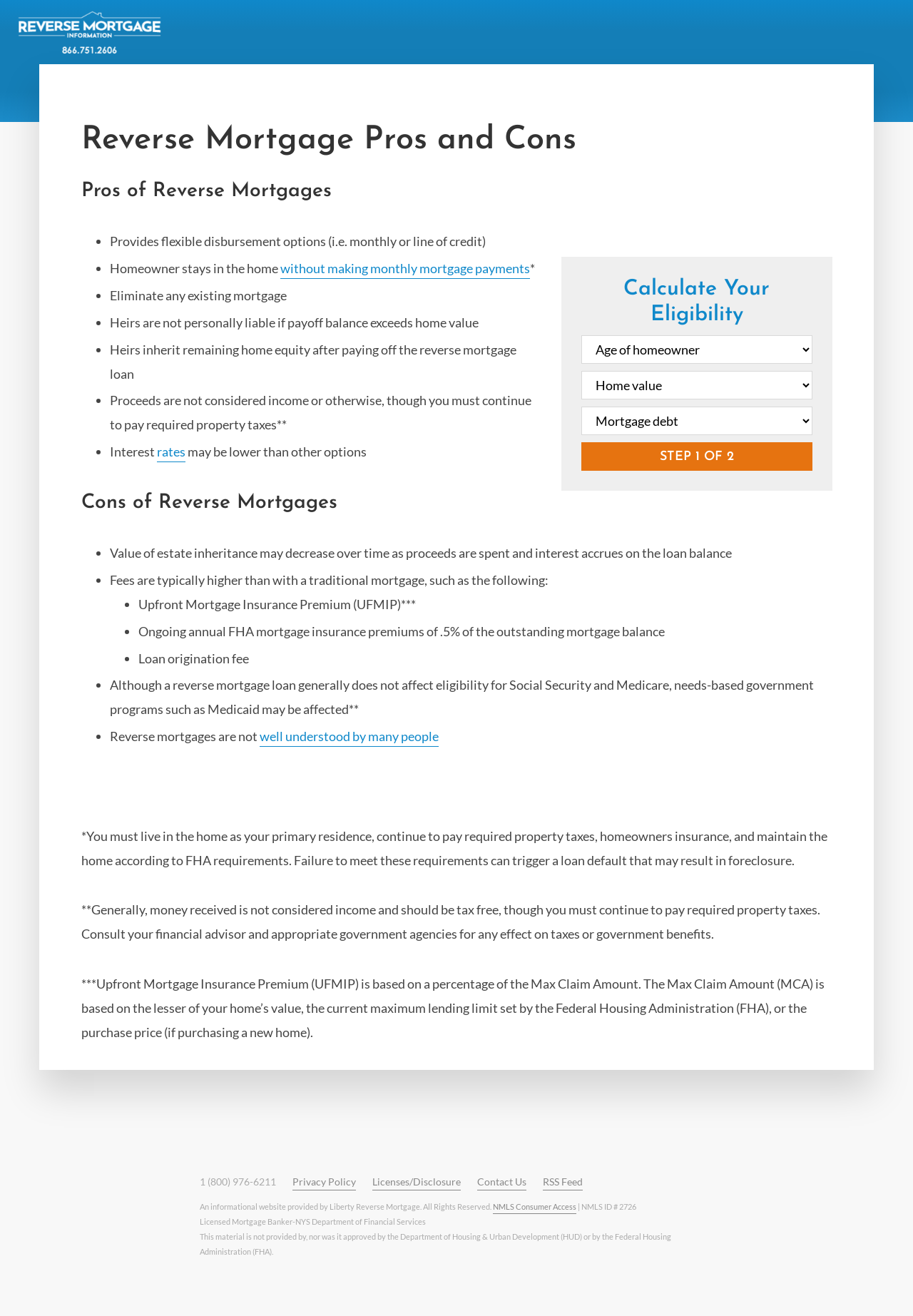Predict the bounding box of the UI element based on the description: "rates". The coordinates should be four float numbers between 0 and 1, formatted as [left, top, right, bottom].

[0.171, 0.337, 0.203, 0.351]